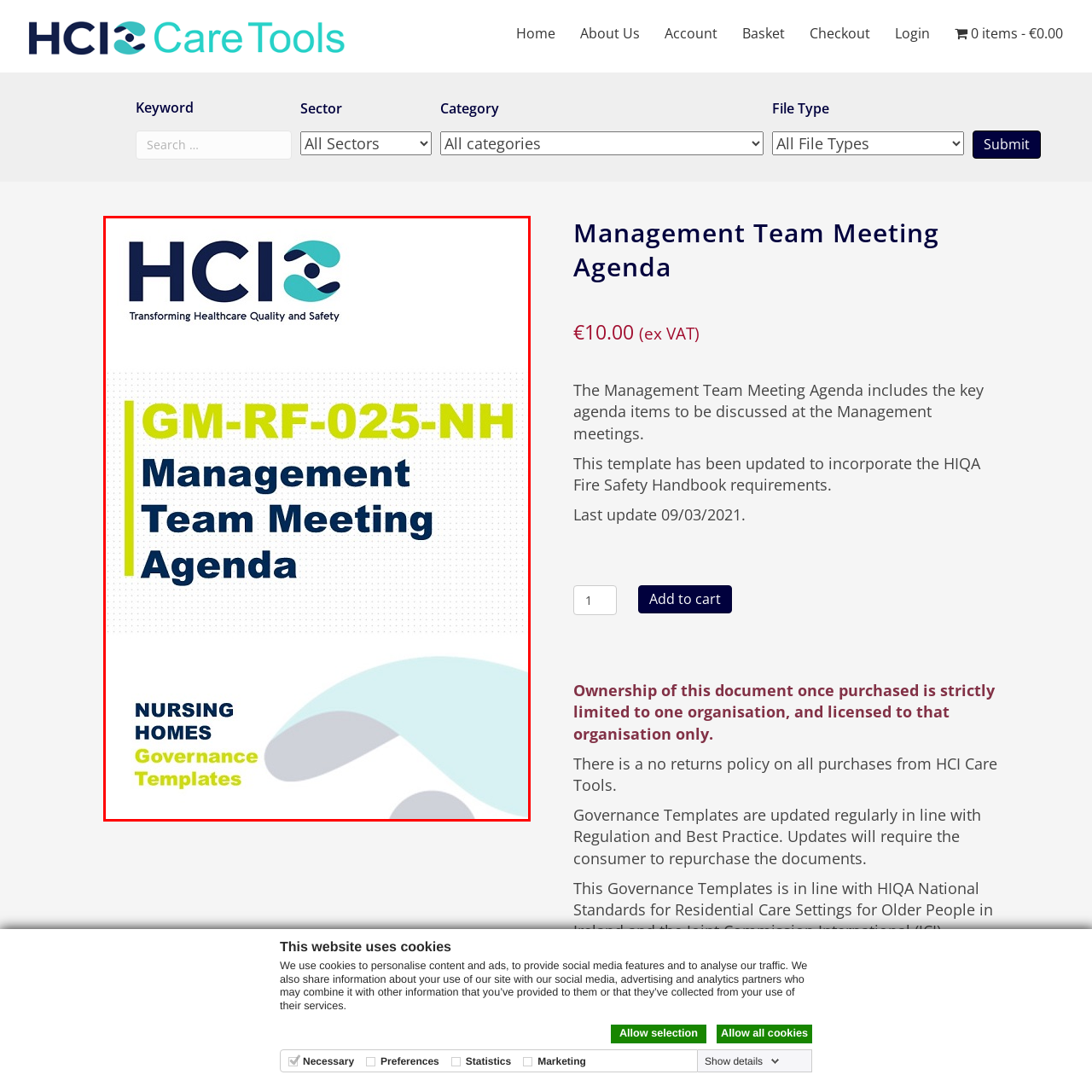What is the title of the template?
Please analyze the segment of the image inside the red bounding box and respond with a single word or phrase.

Management Team Meeting Agenda